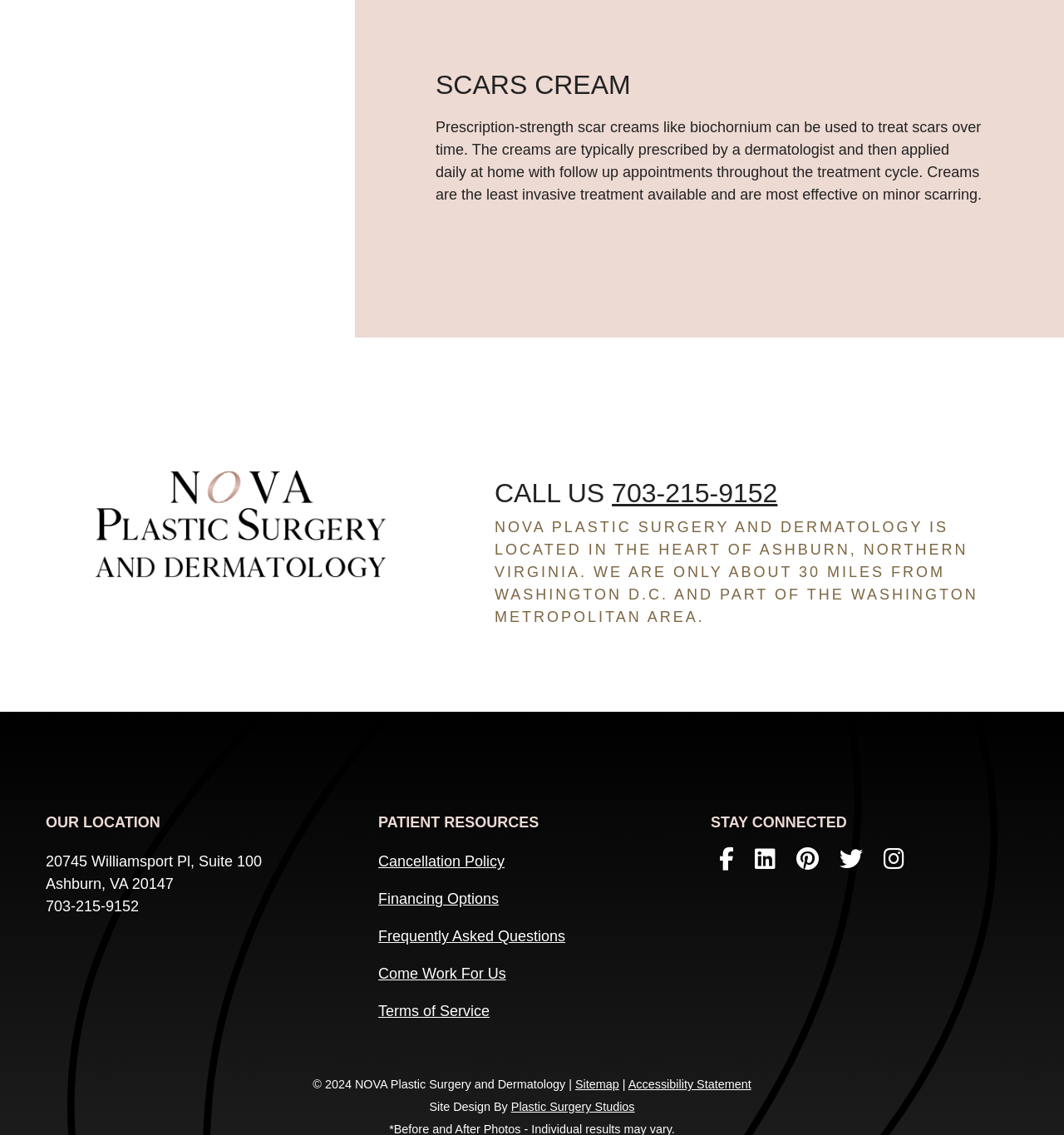What is the name of the plastic surgery and dermatology clinic?
Using the image as a reference, answer the question with a short word or phrase.

NOVA Plastic Surgery and Dermatology